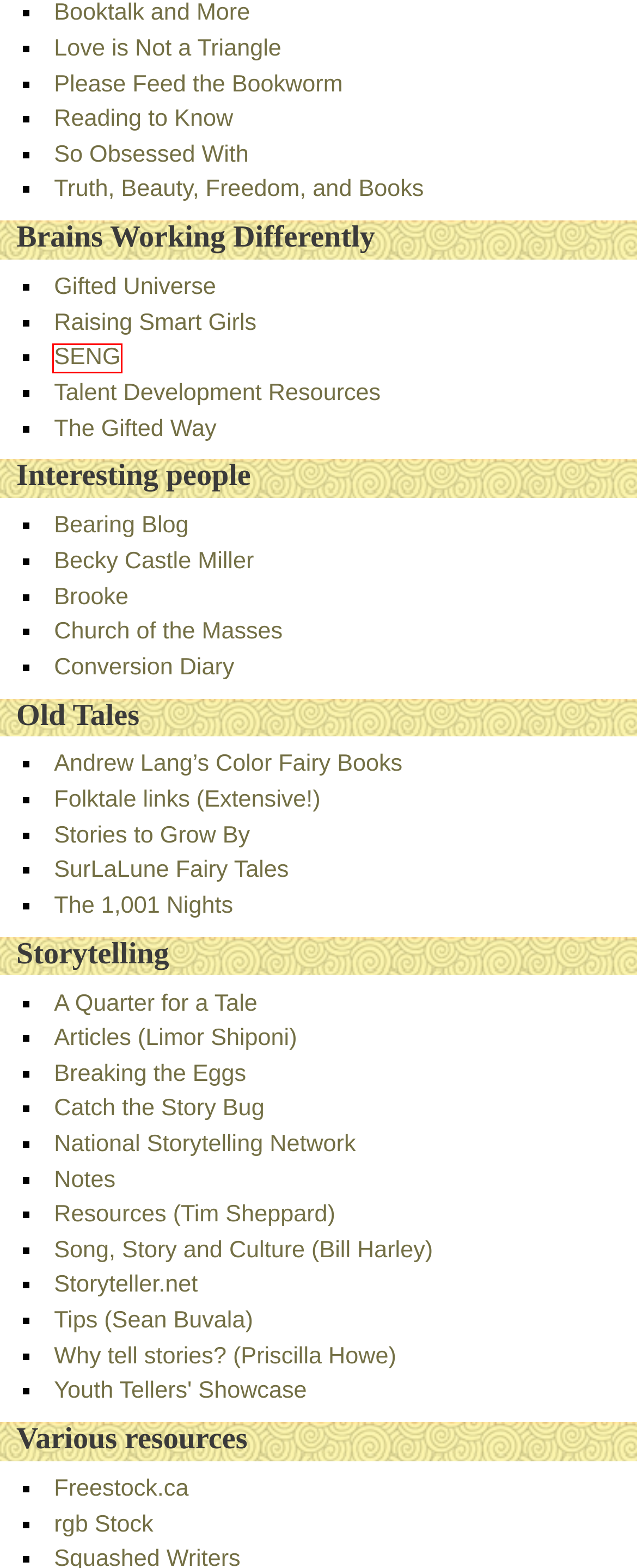You are presented with a screenshot of a webpage that includes a red bounding box around an element. Determine which webpage description best matches the page that results from clicking the element within the red bounding box. Here are the candidates:
A. Becky Castle Miller
B. 1001 Nights
C. Book reviews from a Christian worldview at Reading to Know
D. National Youth Storytelling
E. Talent Development Resources
F. from Andrew Lang's Fairy Books
G. SENG | SENG Library
H. Free stock photos - Rgbstock - Free stock images

G